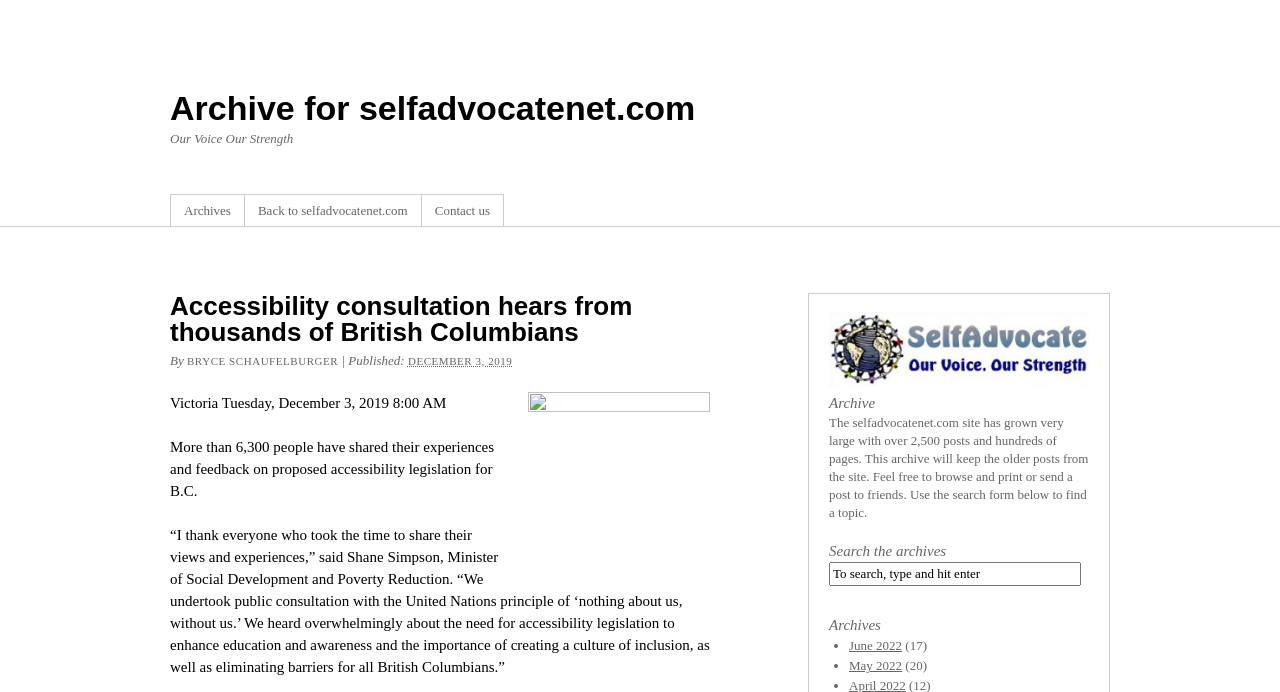Based on the element description Archives, identify the bounding box of the UI element in the given webpage screenshot. The coordinates should be in the format (top-left x, top-left y, bottom-right x, bottom-right y) and must be between 0 and 1.

[0.133, 0.28, 0.191, 0.328]